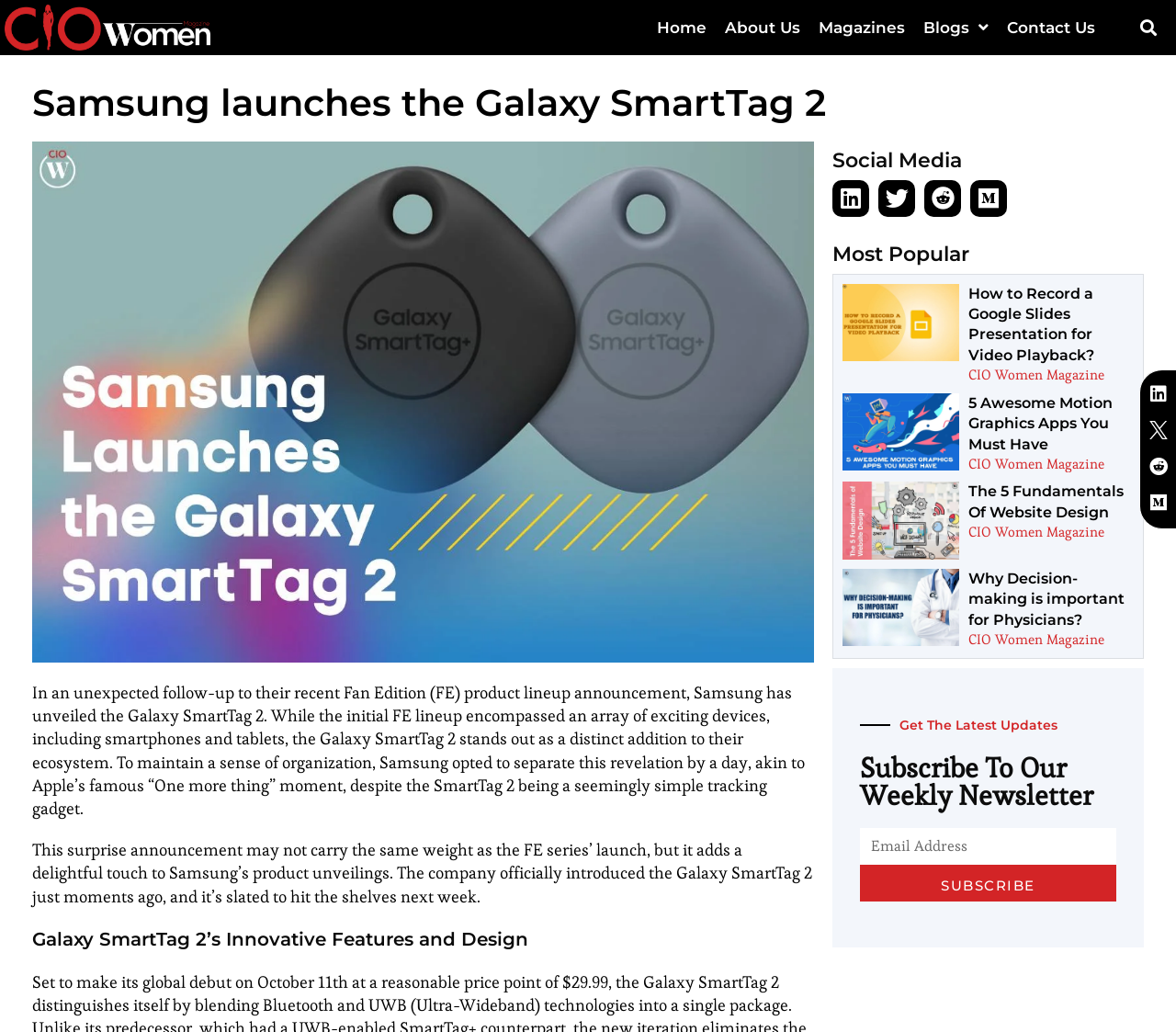Summarize the webpage in an elaborate manner.

The webpage is an article from CIO Women Magazine, with the title "Samsung launches the Galaxy SmartTag 2". At the top left corner, there is a logo of CIO Women Magazine, which is a white logo on a dark background. Below the logo, there is a navigation menu with links to "Home", "About Us", "Magazines", "Blogs", and "Contact Us". 

On the right side of the navigation menu, there is a search bar with a search button. 

The main content of the webpage is an article about the Samsung Galaxy SmartTag 2. The article has a heading "Samsung launches the Galaxy SmartTag 2" and a subheading "In an unexpected follow-up to their recent Fan Edition (FE) product lineup announcement, Samsung has unveiled the Galaxy SmartTag 2." 

Below the subheading, there is an image related to the article. The article is divided into two sections, with the first section describing the launch of the Galaxy SmartTag 2 and the second section highlighting its innovative features and design.

On the right side of the article, there are social media links to Linkedin, Twitter, Reddit, and Medium. Below the social media links, there is a section titled "Most Popular" with four articles, each with a heading, a link, and an image. The articles are about recording Google Slides presentations, motion graphics apps, website design, and decision-making for physicians.

At the bottom of the webpage, there is a section to subscribe to the weekly newsletter, with a heading, a textbox to enter an email address, and a subscribe button. On the right side of the subscription section, there are social media links to Linkedin, Reddit, and Medium again.